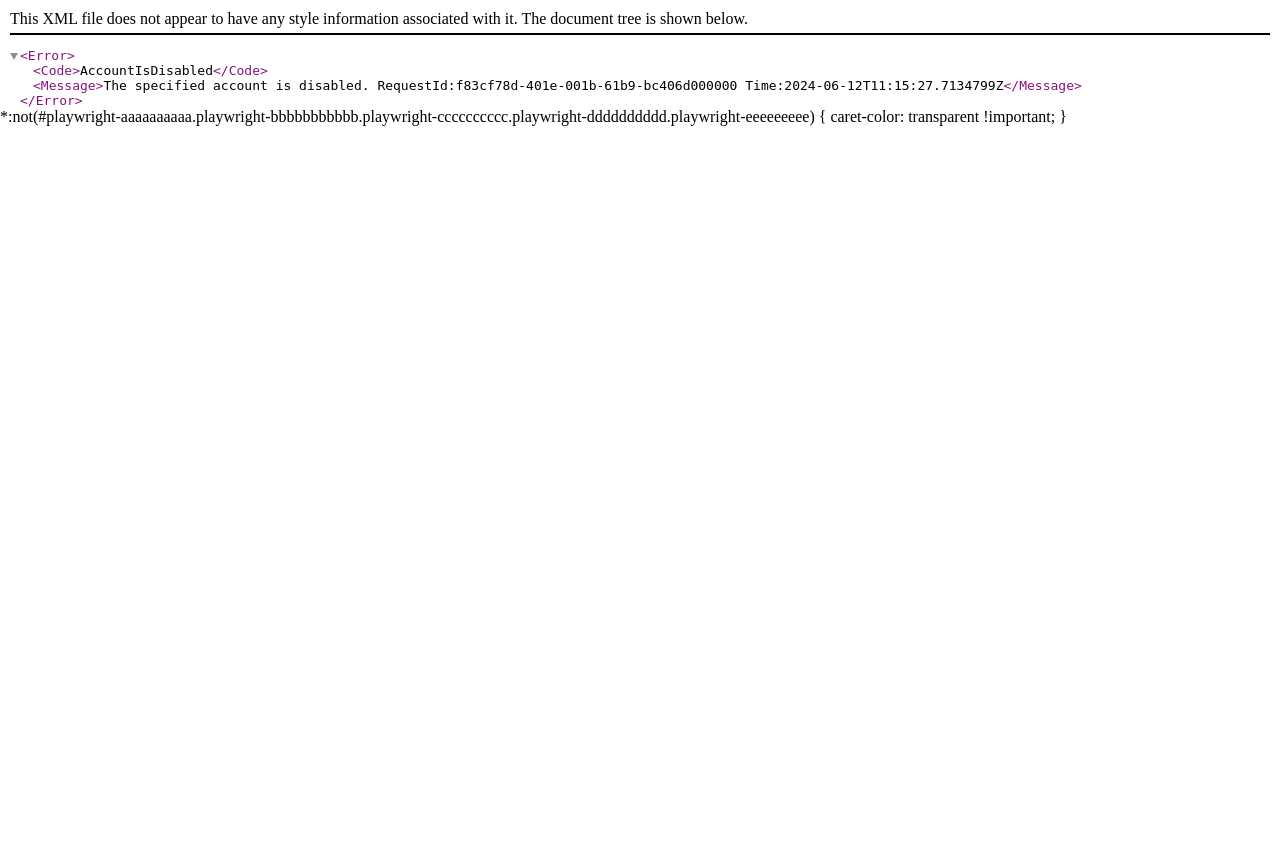What is the request ID? Refer to the image and provide a one-word or short phrase answer.

f83cf78d-401e-001b-61b9-bc406d000000